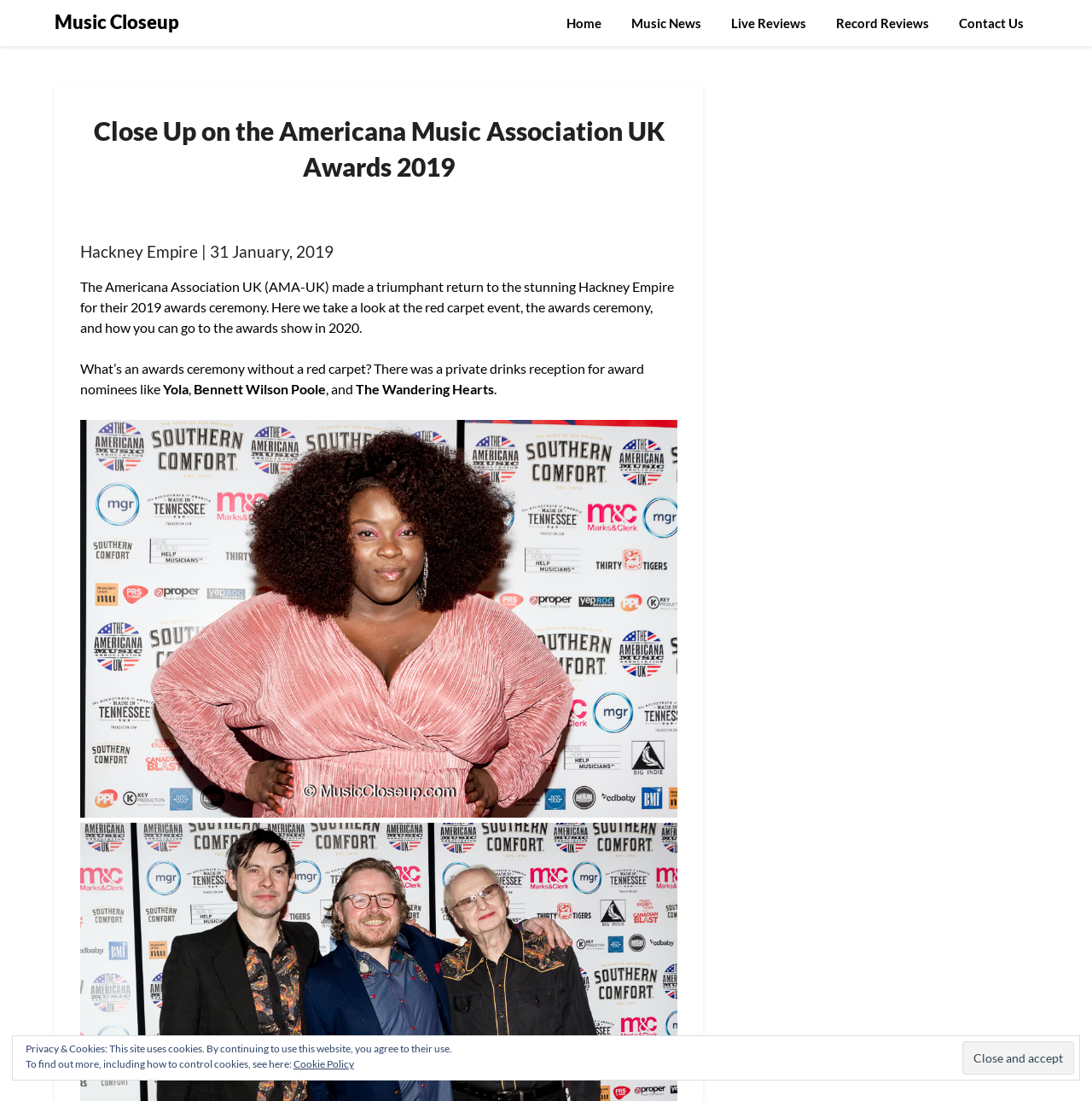Identify the bounding box coordinates of the clickable section necessary to follow the following instruction: "go to home page". The coordinates should be presented as four float numbers from 0 to 1, i.e., [left, top, right, bottom].

[0.506, 0.0, 0.563, 0.042]